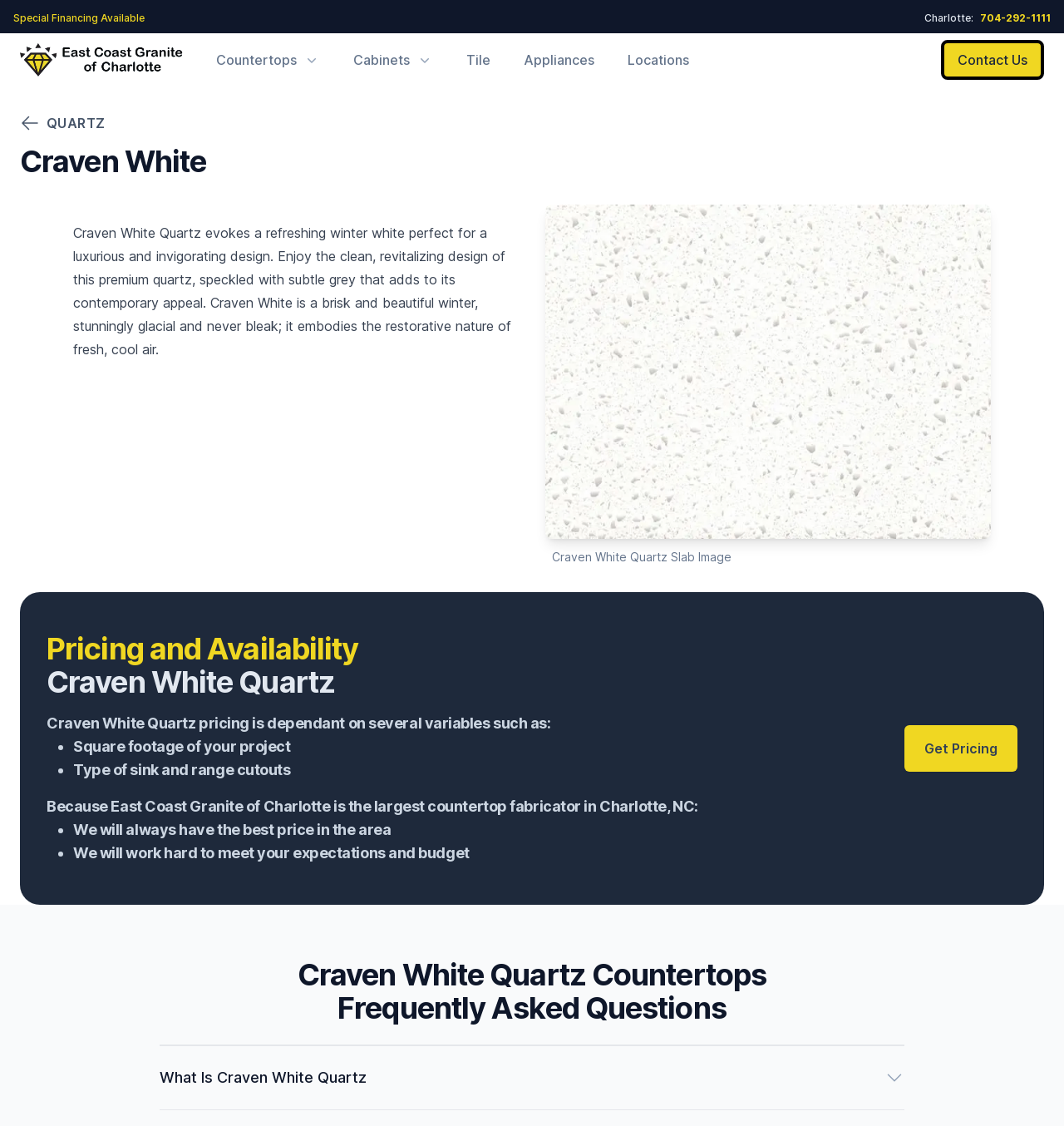Provide a short answer using a single word or phrase for the following question: 
What type of design is Craven White Quartz suitable for?

Luxurious and invigorating